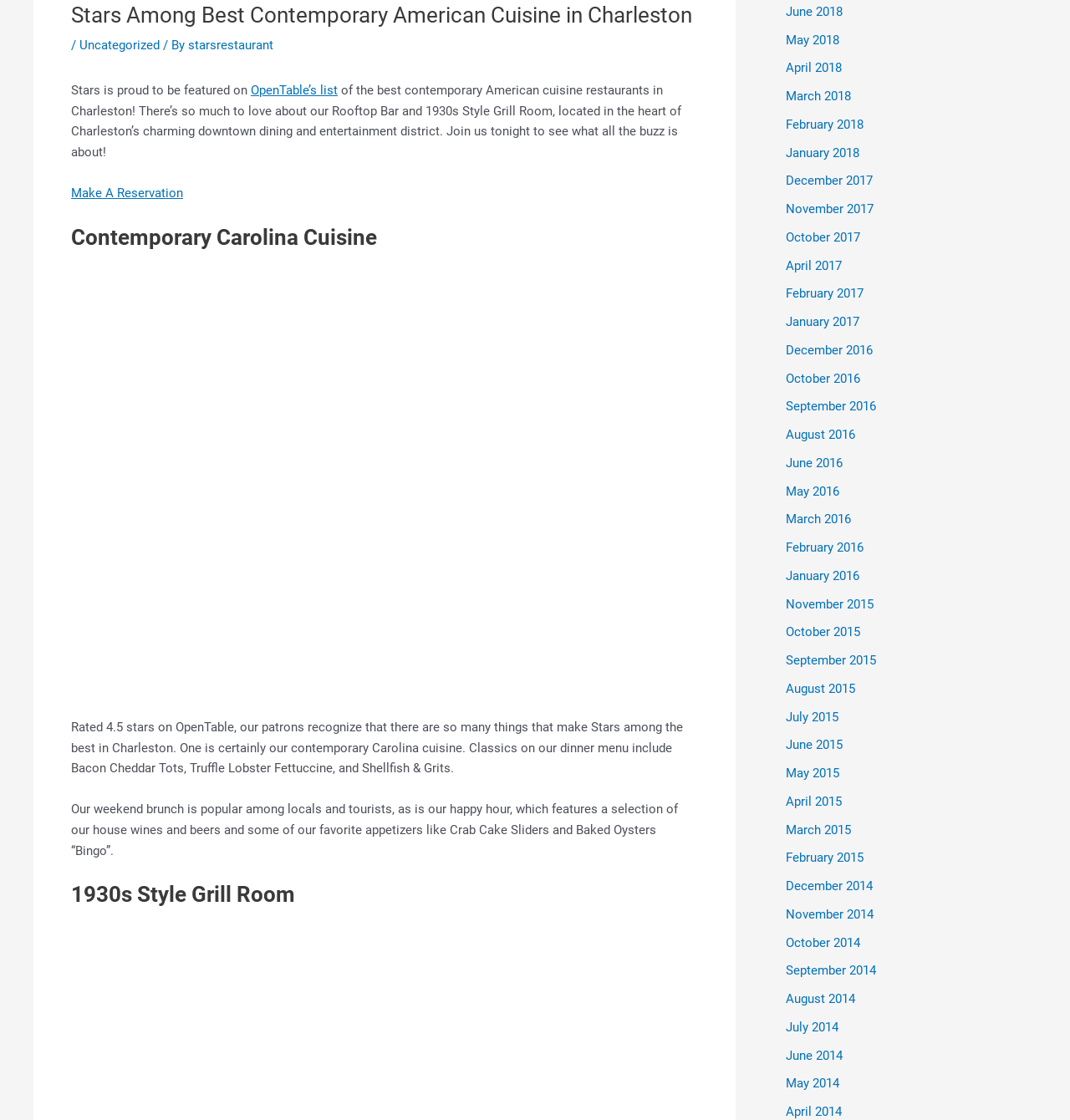Locate the bounding box coordinates of the clickable part needed for the task: "View 'June 2018'".

[0.734, 0.004, 0.788, 0.017]